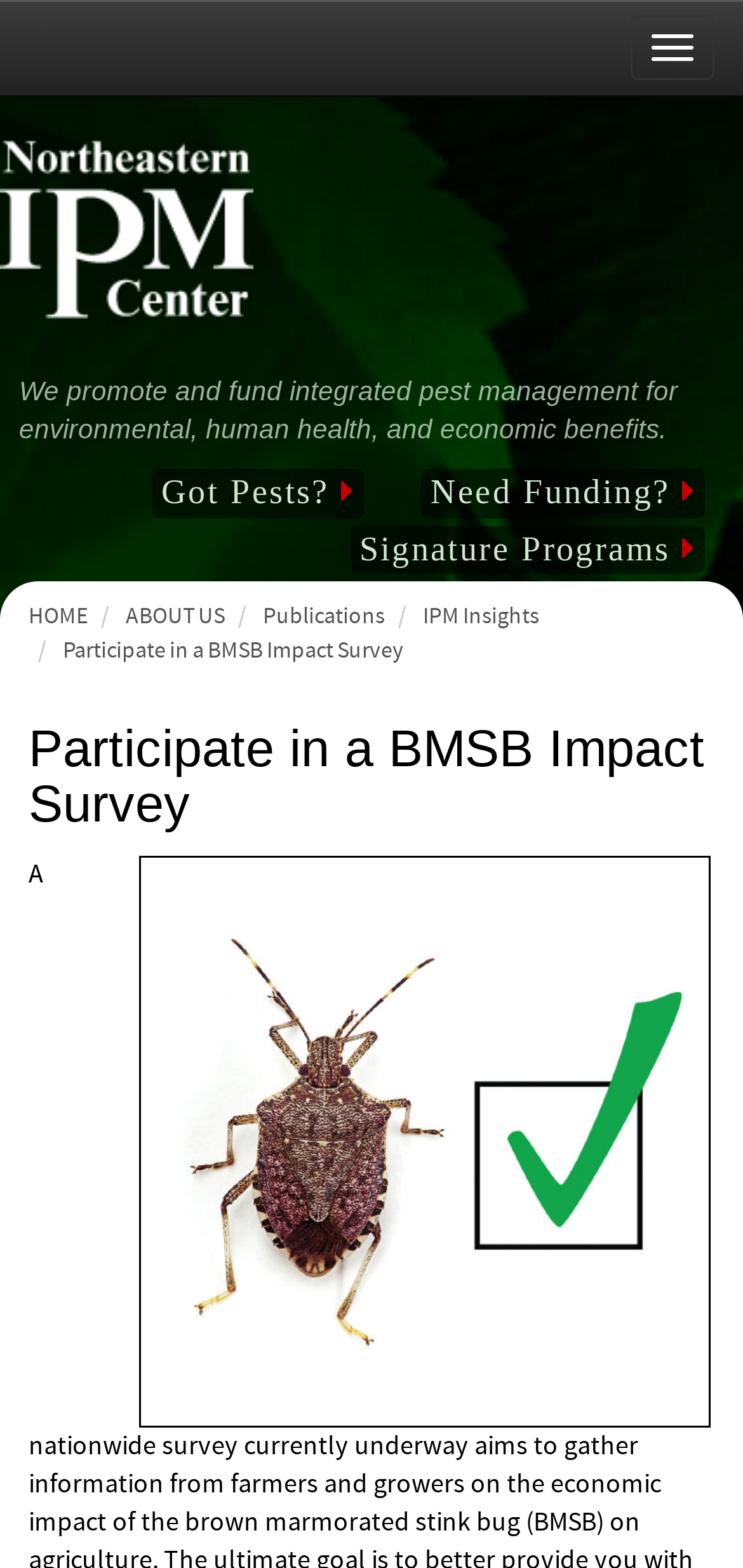Can you find and provide the title of the webpage?

Participate in a BMSB Impact Survey